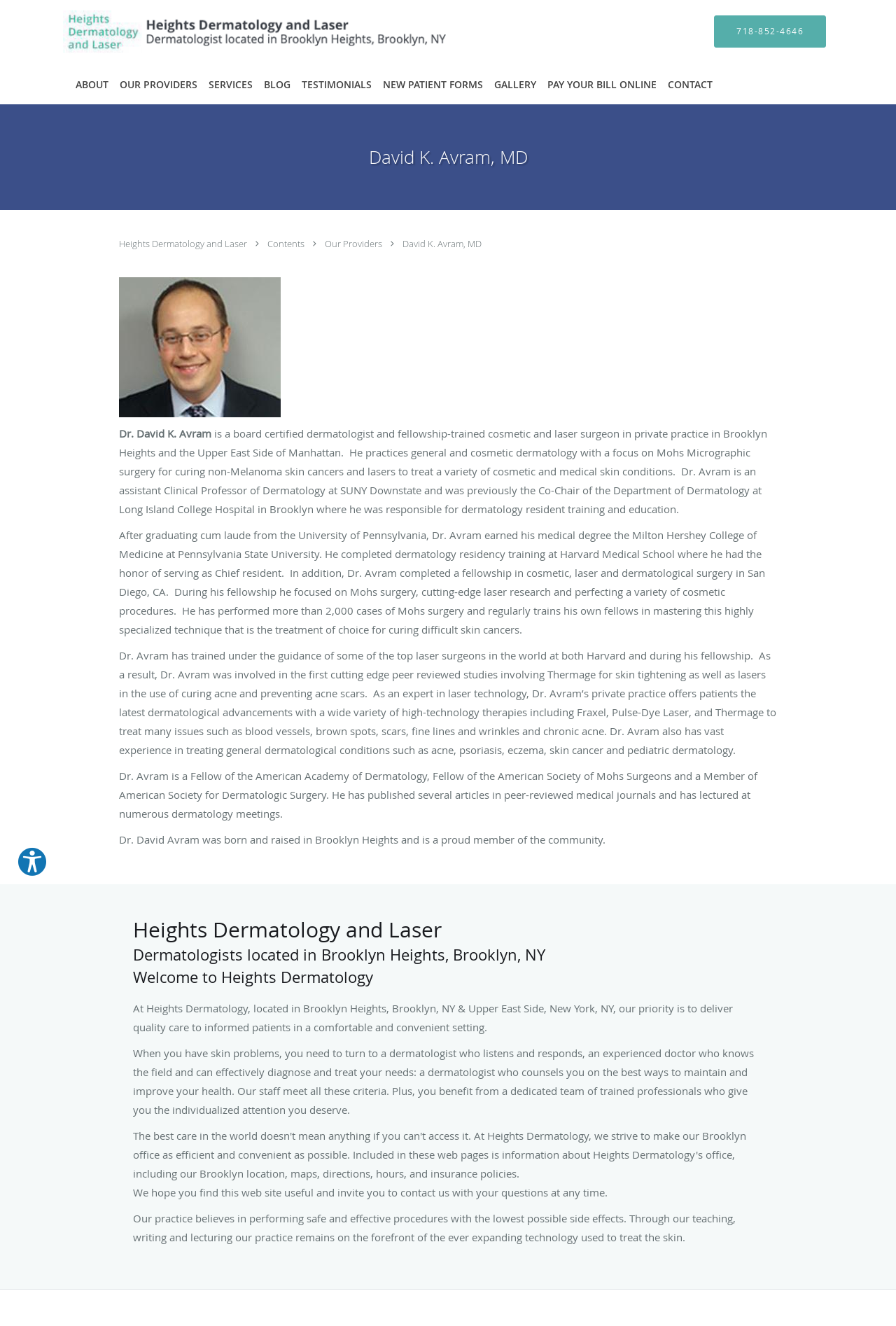Determine the primary headline of the webpage.

David K. Avram, MD